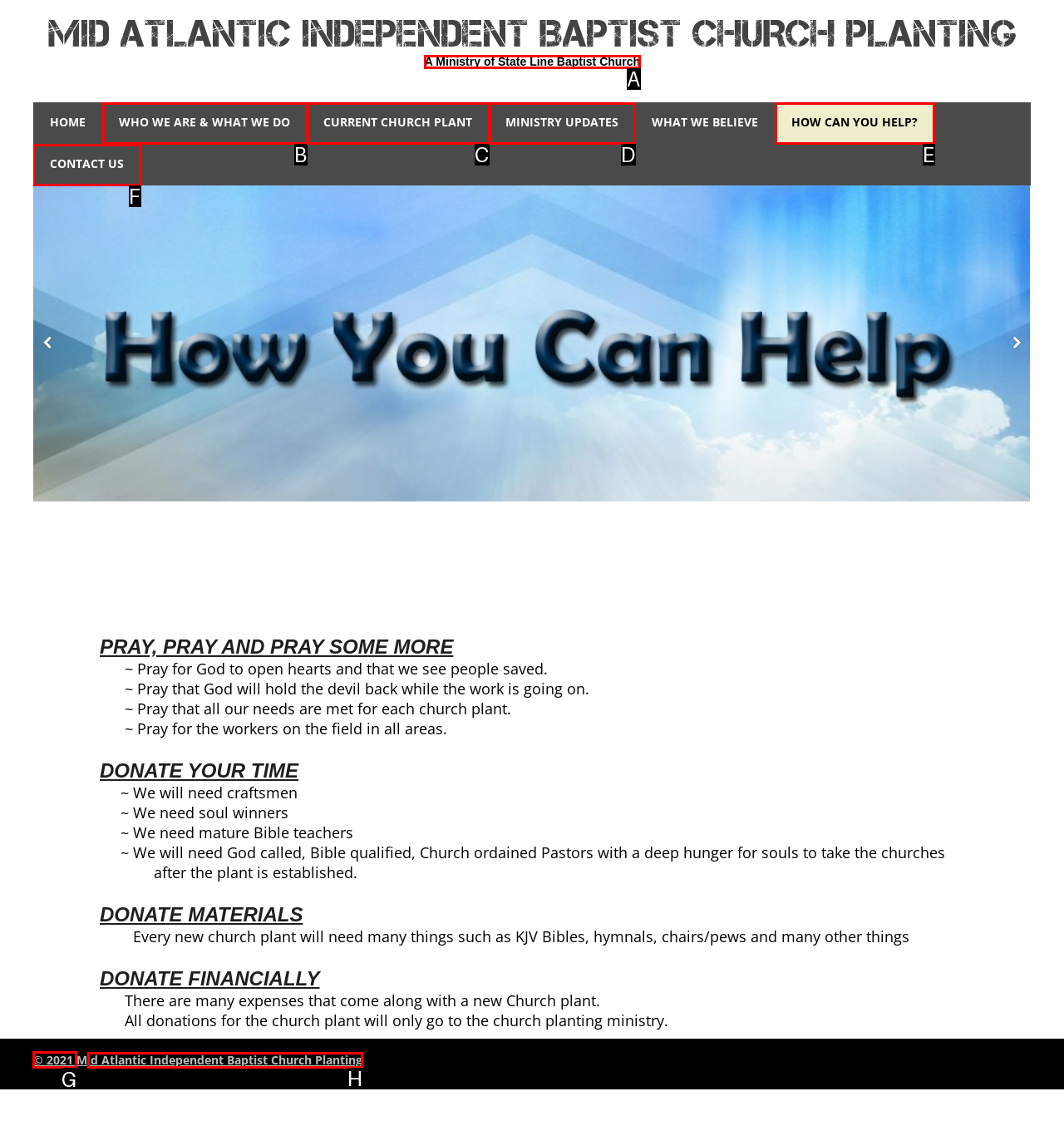Identify the HTML element you need to click to achieve the task: Click on '© 2021'. Respond with the corresponding letter of the option.

G